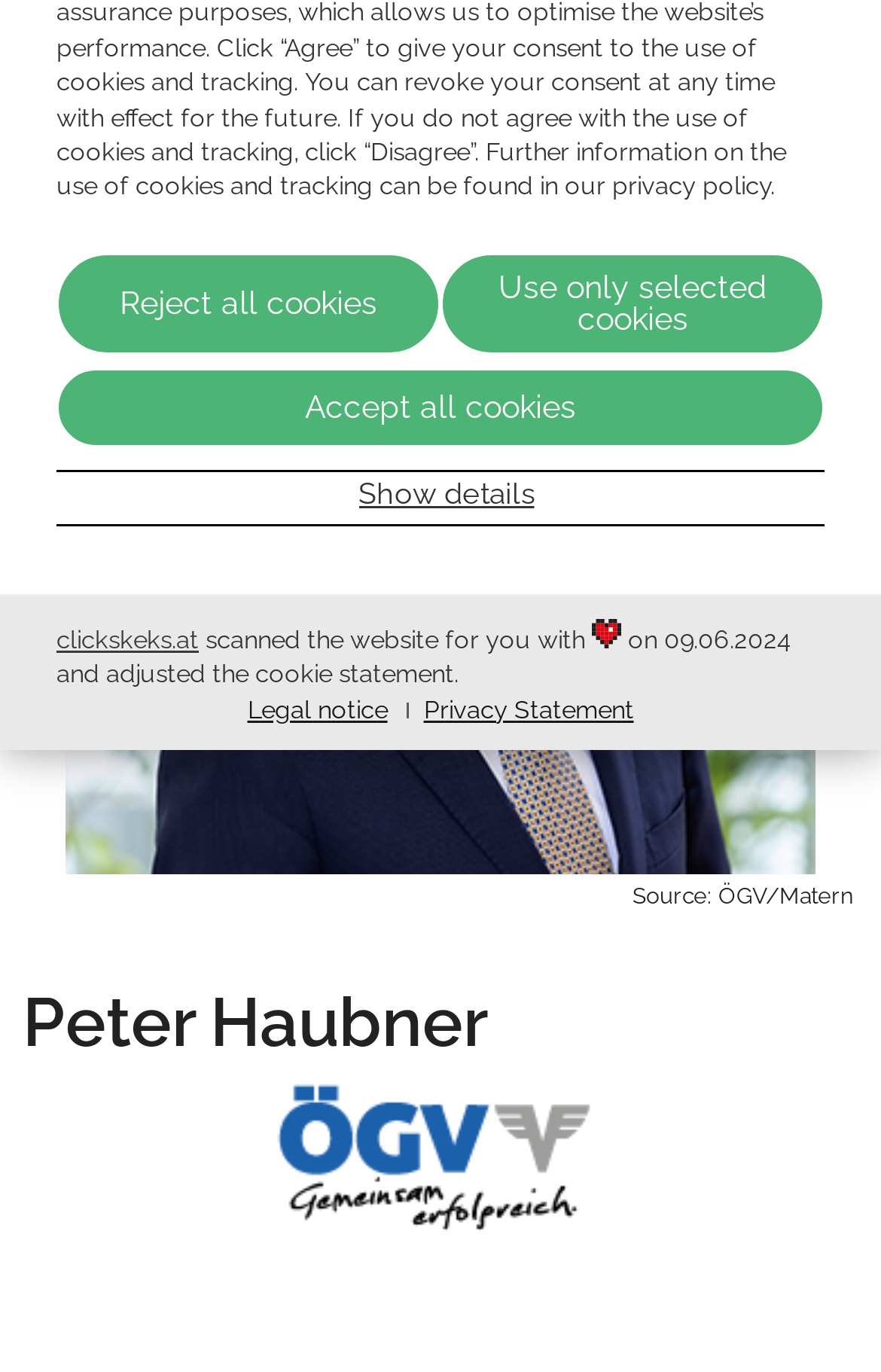Locate the bounding box of the UI element described in the following text: "Accept all cookies".

[0.064, 0.268, 0.936, 0.326]